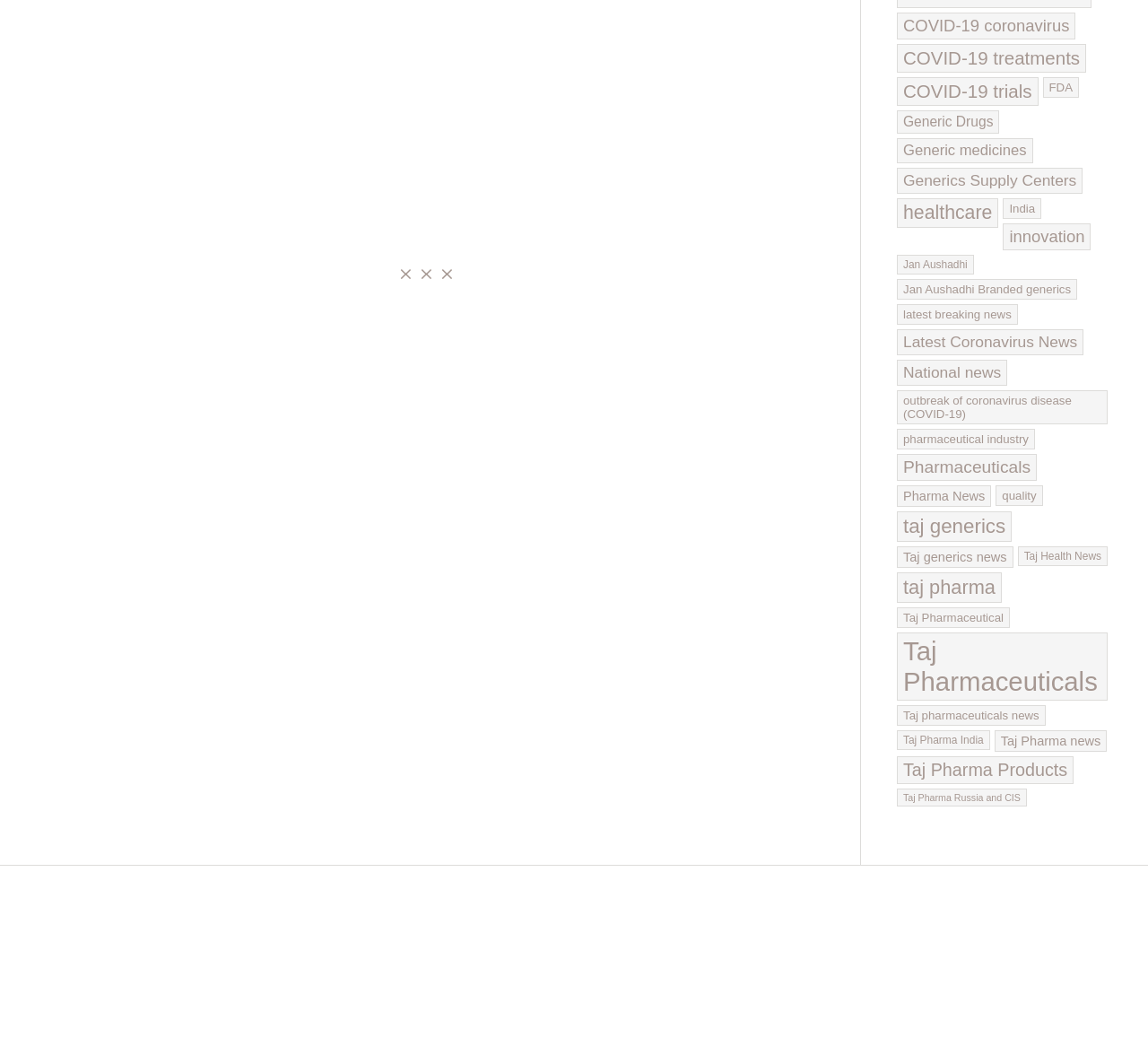How many links are available on the webpage?
Please use the image to provide a one-word or short phrase answer.

47